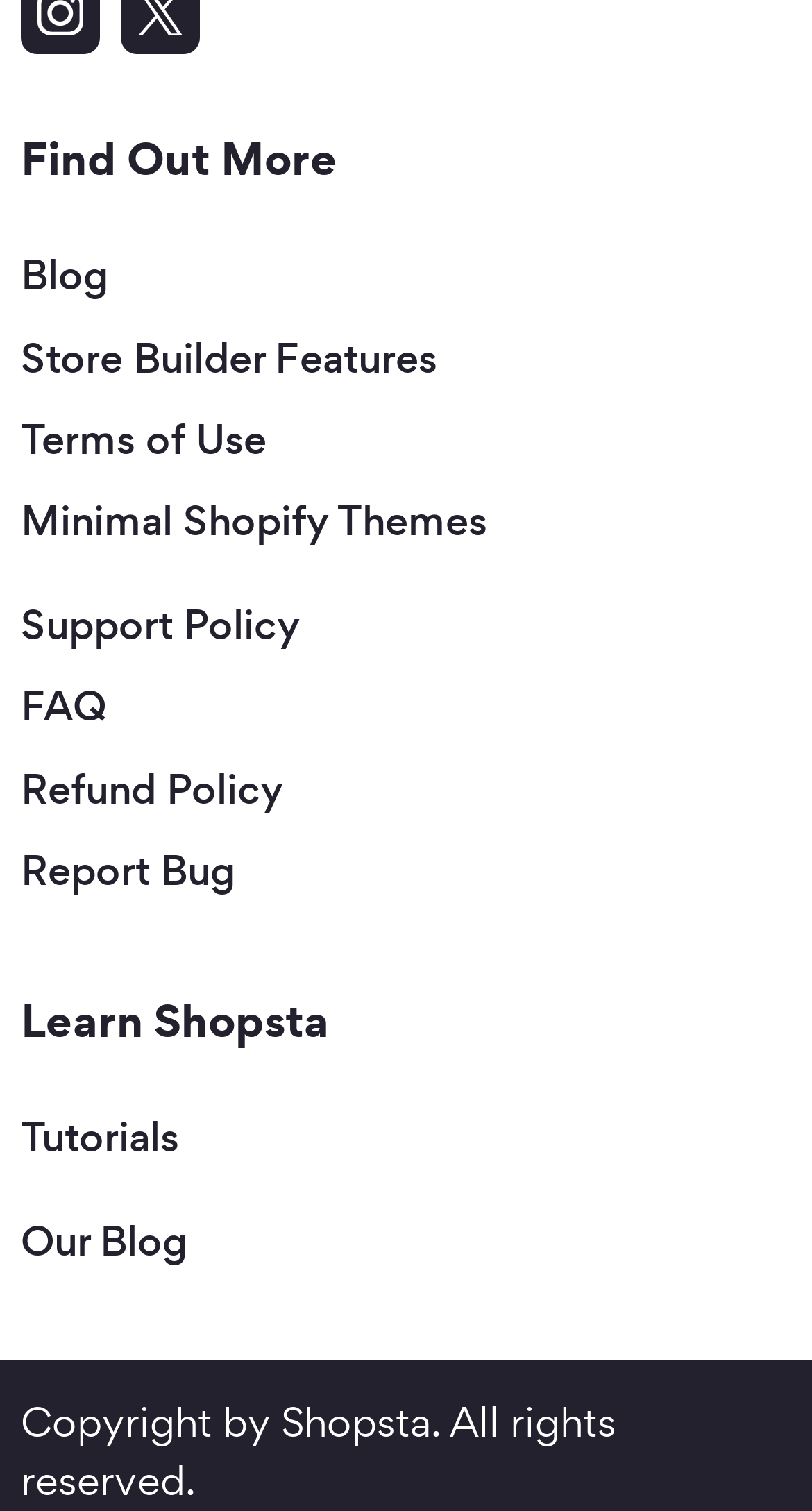Answer the question using only one word or a concise phrase: What is the first link in the top menu?

Blog